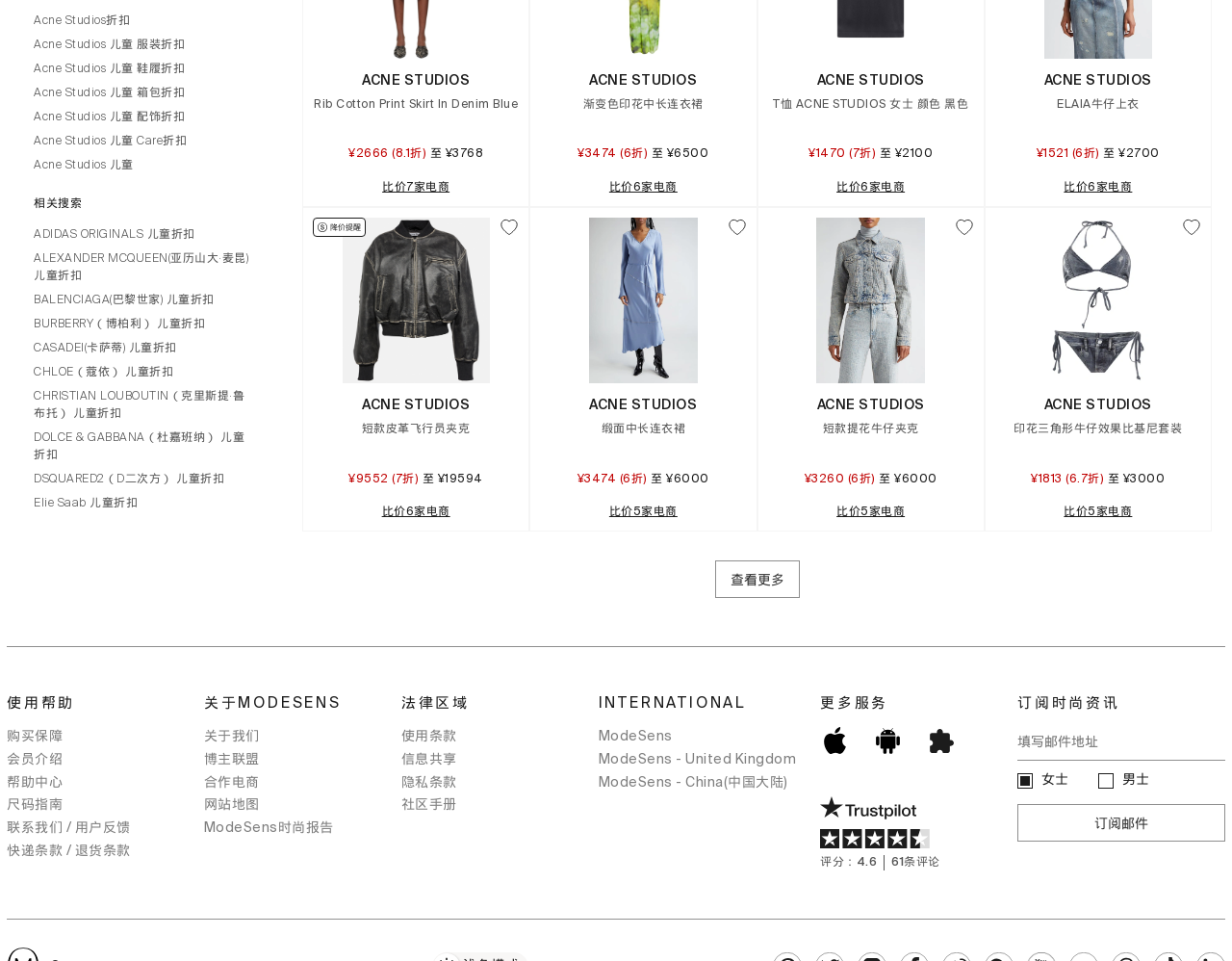Respond to the following question with a brief word or phrase:
How many buttons are there at the bottom of the webpage?

5